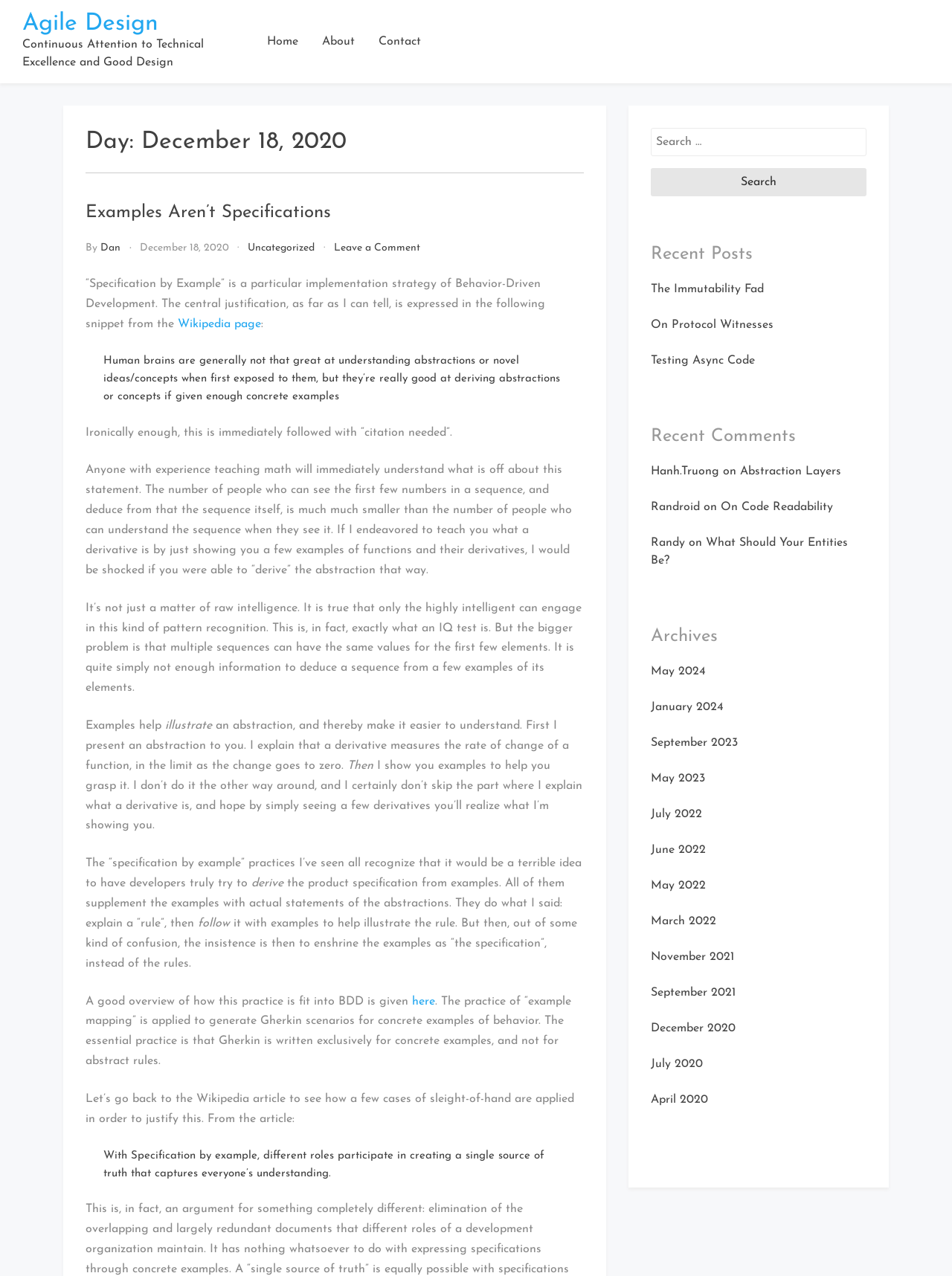What is the category of the blog post? Observe the screenshot and provide a one-word or short phrase answer.

Uncategorized